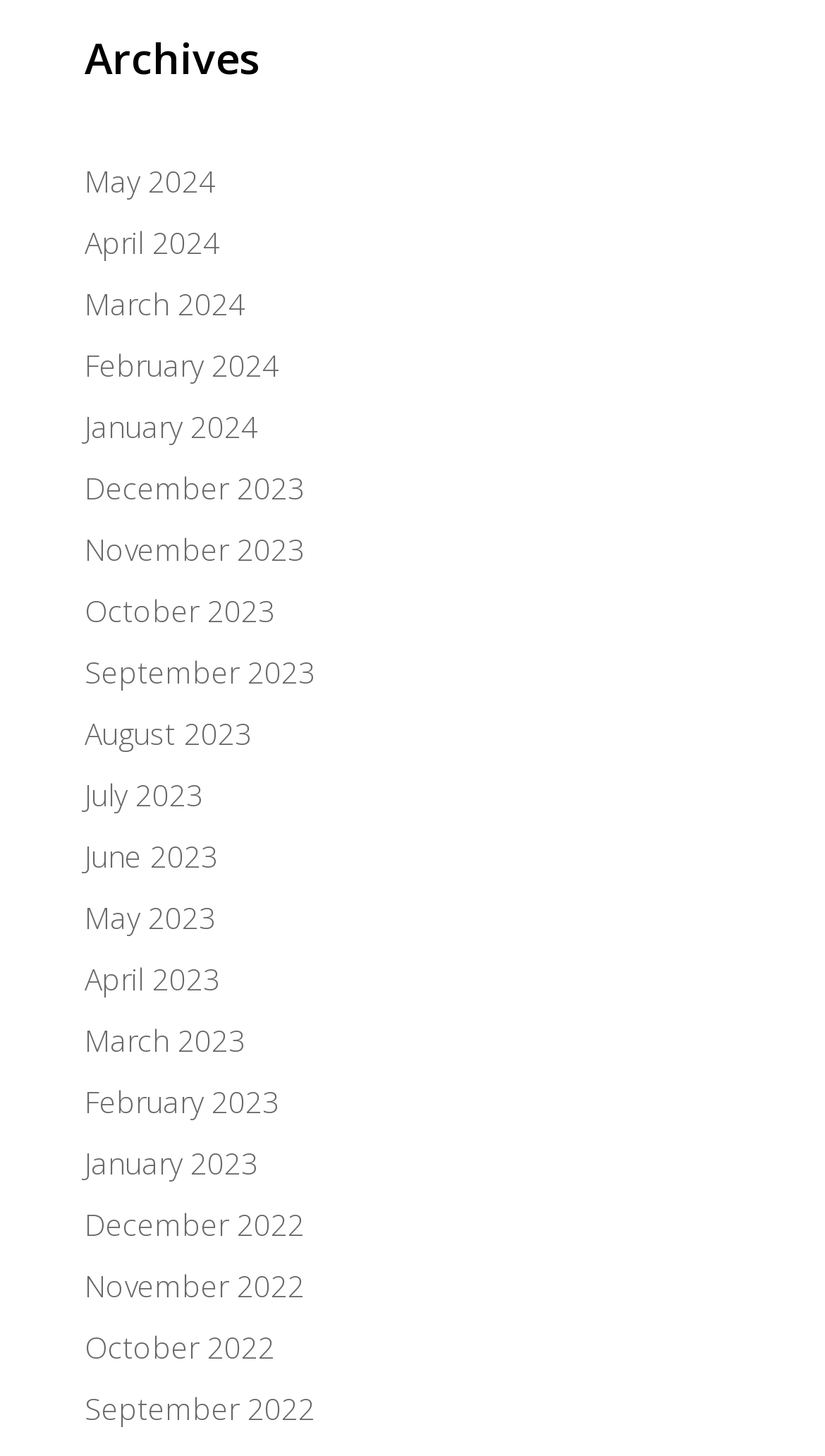Please study the image and answer the question comprehensively:
How many months are listed?

I counted the number of links on the webpage, each representing a month, and found 24 links, ranging from May 2024 to September 2022.